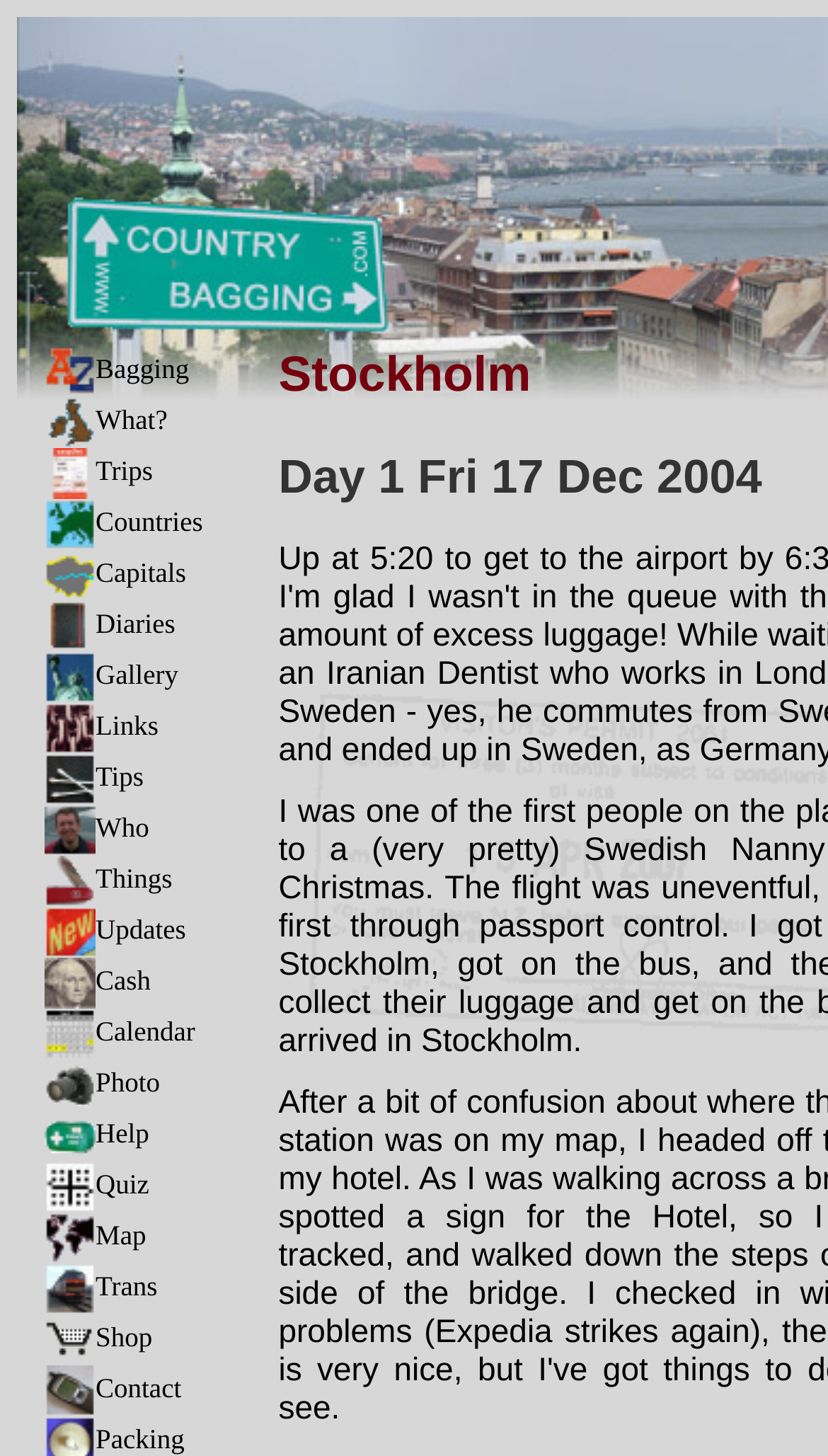Could you indicate the bounding box coordinates of the region to click in order to complete this instruction: "View Trips".

[0.054, 0.312, 0.185, 0.334]